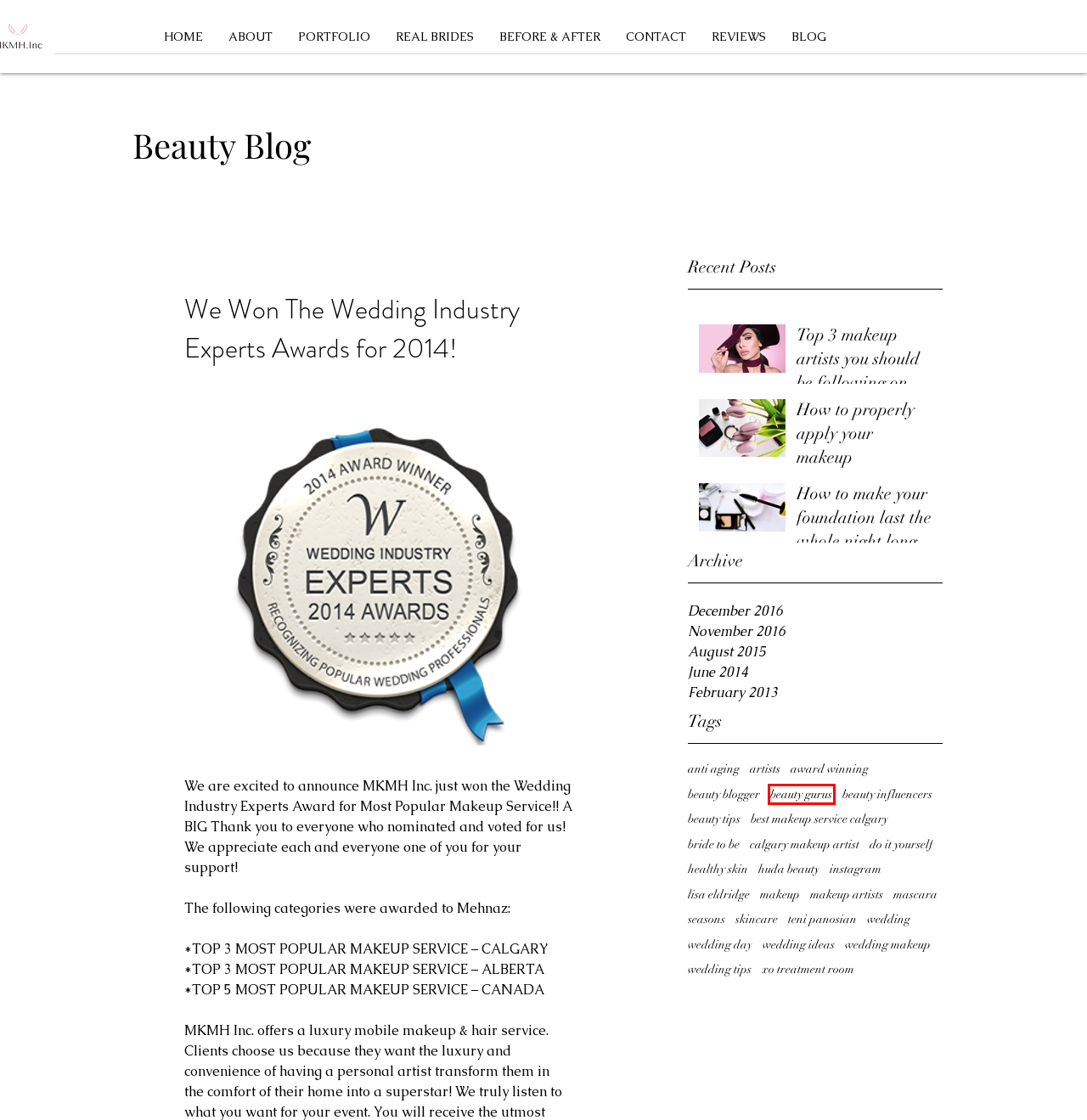Provided is a screenshot of a webpage with a red bounding box around an element. Select the most accurate webpage description for the page that appears after clicking the highlighted element. Here are the candidates:
A. wedding ideas | MKMH.INC
B. December - 2016
C. CONTACT | Mehnaz Khan Makeup & Hair Inc.
D. beauty gurus | MKMH.INC
E. best makeup service calgary | MKMH.INC
F. wedding | MKMH.INC
G. February - 2013
H. How to properly apply your makeup throughout the seasons

D